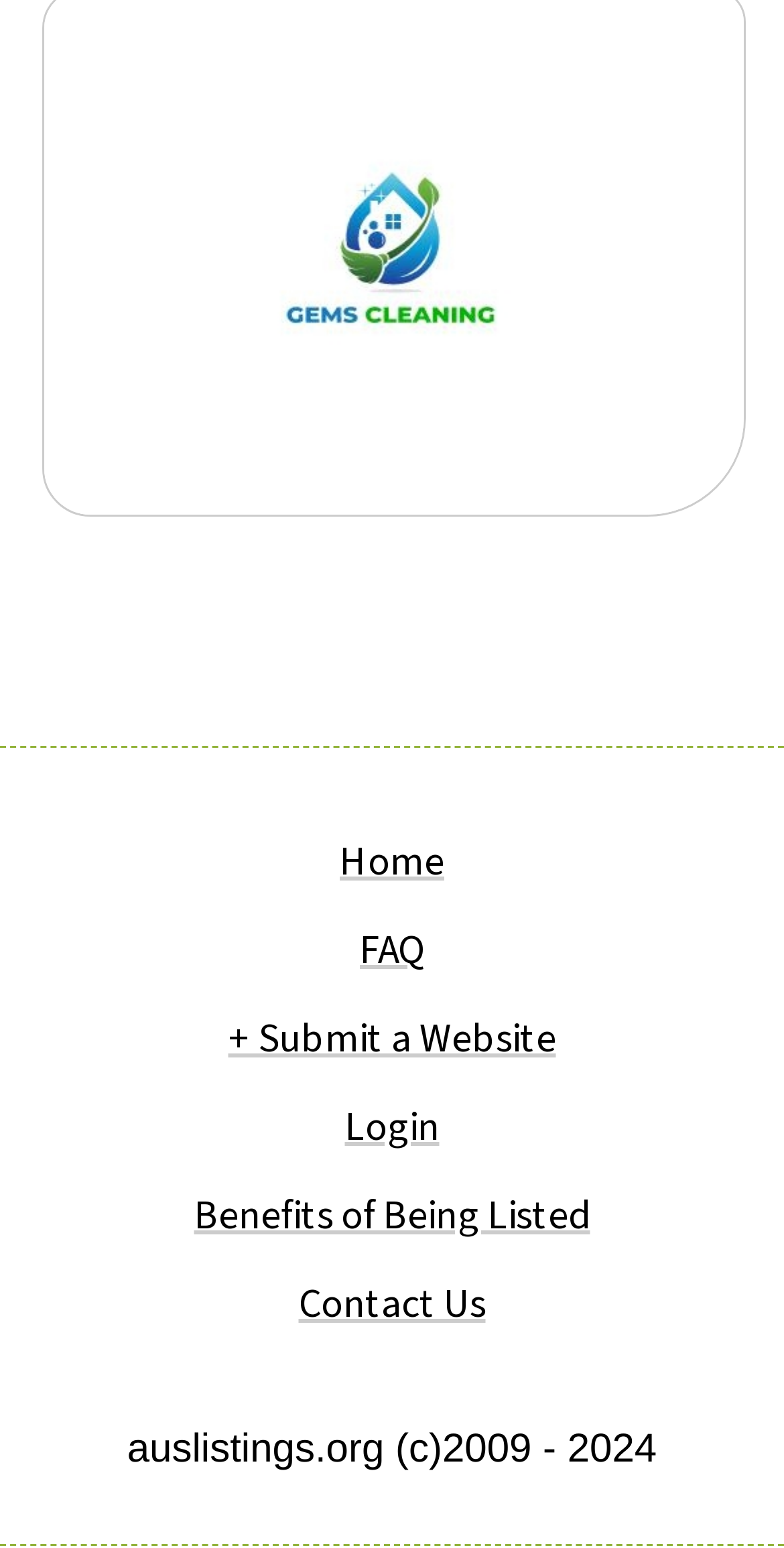Determine the bounding box for the described UI element: "Contact Us".

[0.381, 0.825, 0.619, 0.861]